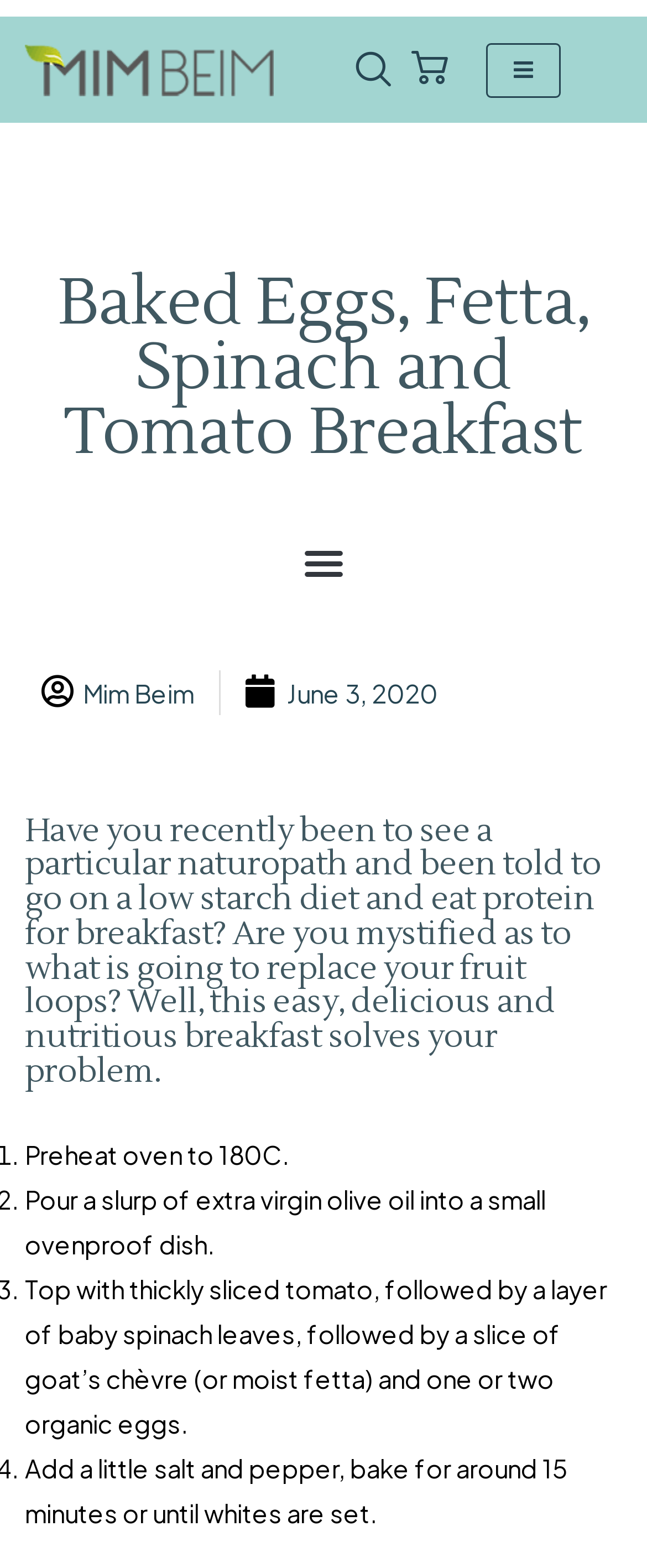What type of cheese is used in the recipe?
Can you give a detailed and elaborate answer to the question?

The type of cheese used in the recipe can be found by looking at the static text element 'Top with thickly sliced tomato, followed by a layer of baby spinach leaves, followed by a slice of goat’s chèvre (or moist fetta) and one or two organic eggs.' which describes the layering of ingredients in the recipe.